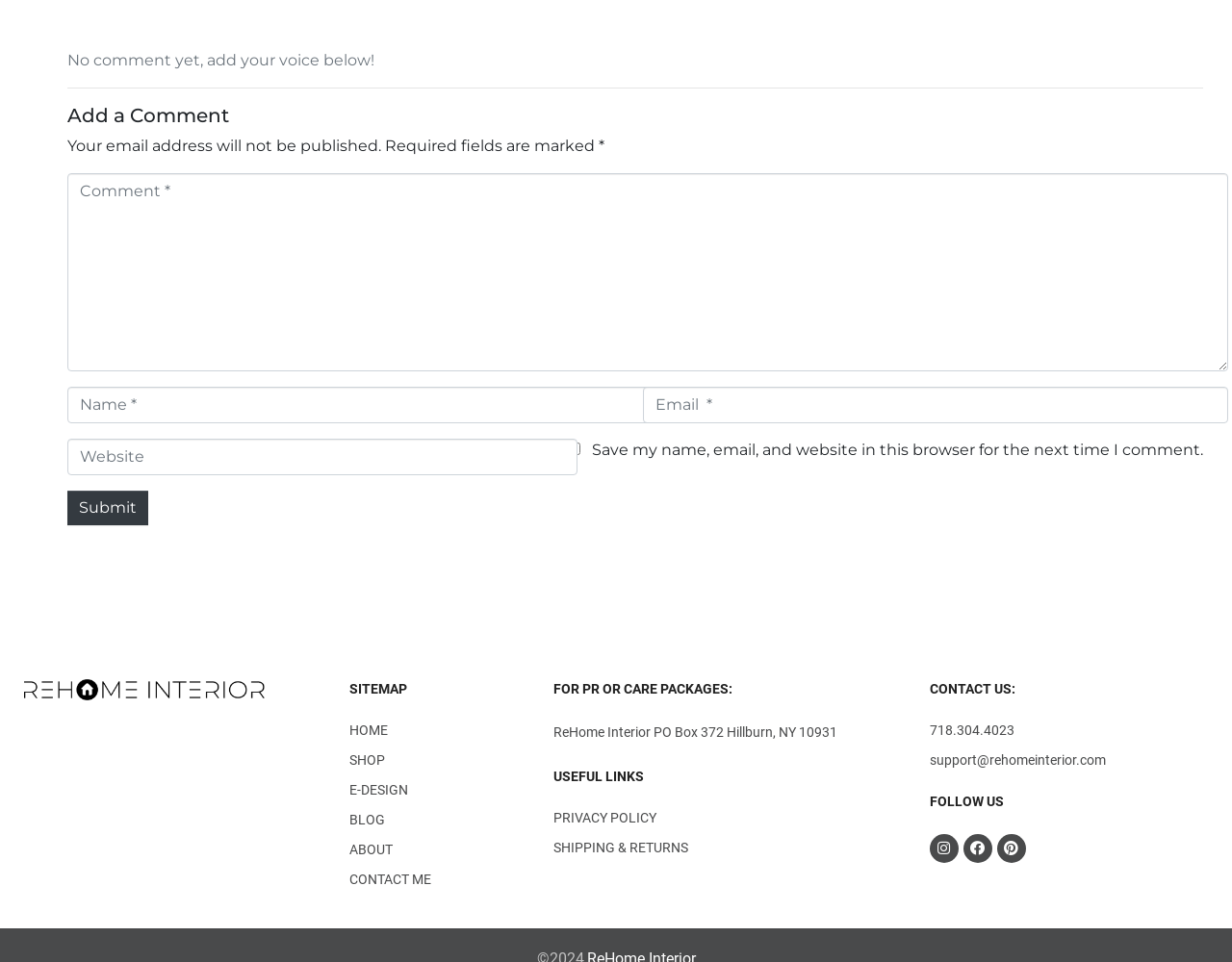What is the name of the website?
Using the image as a reference, answer with just one word or a short phrase.

Rehome Interior